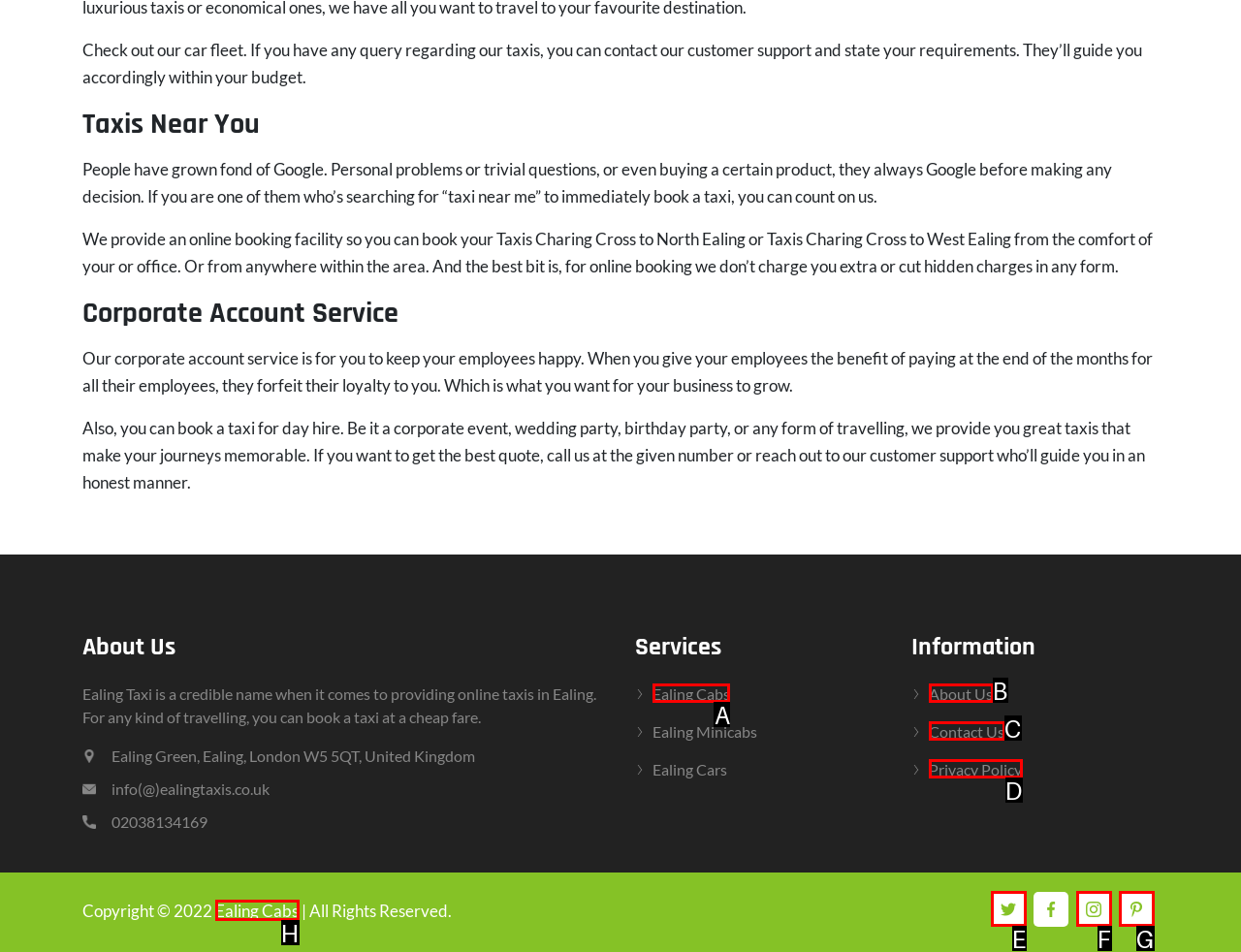Figure out which option to click to perform the following task: Click 'Ealing Cabs'
Provide the letter of the correct option in your response.

A